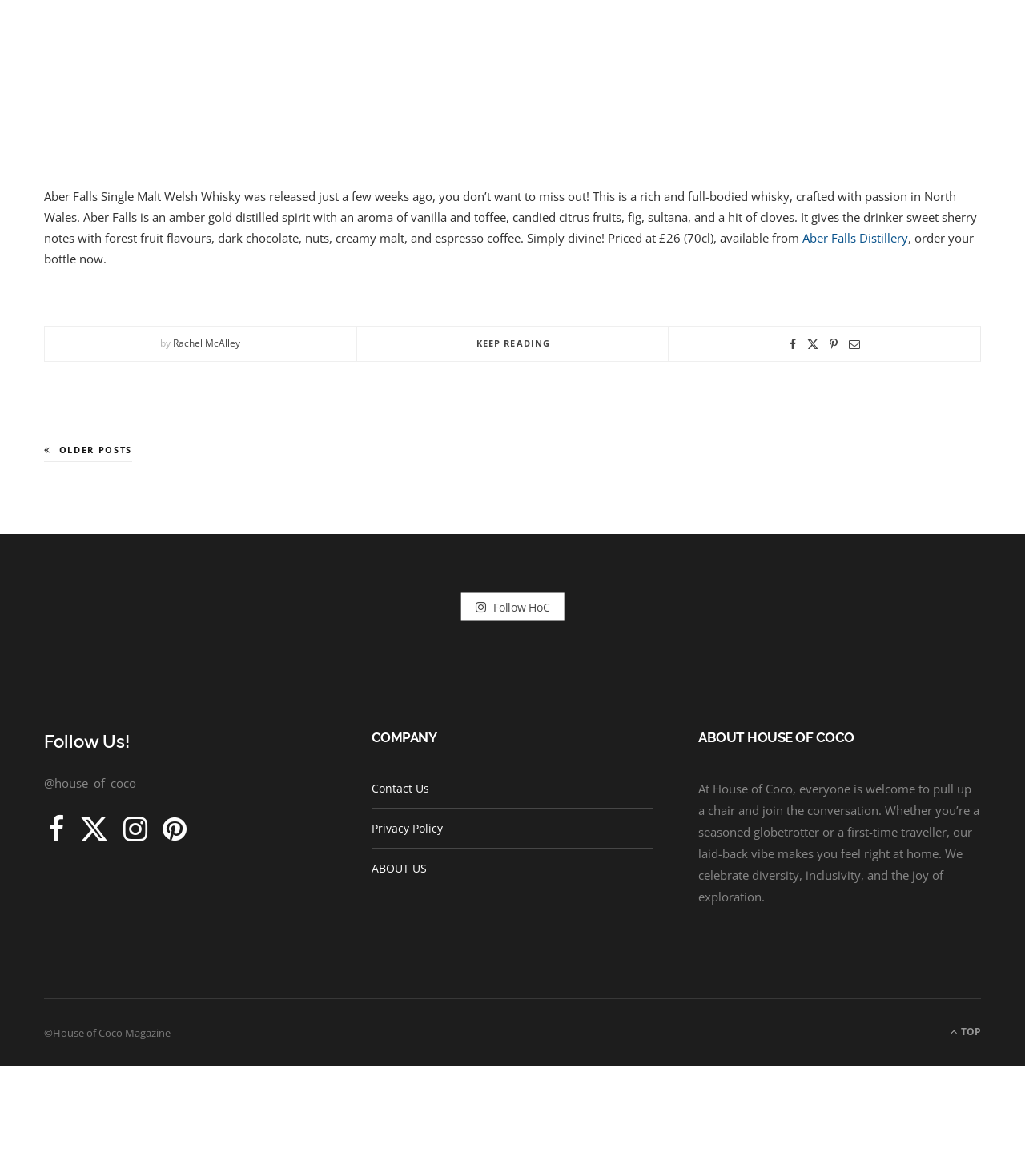What is the price of Aber Falls Single Malt Welsh Whisky?
Please provide a detailed and comprehensive answer to the question.

The price of Aber Falls Single Malt Welsh Whisky is mentioned in the first paragraph of the webpage, which states 'Priced at £26 (70cl), available from...'.